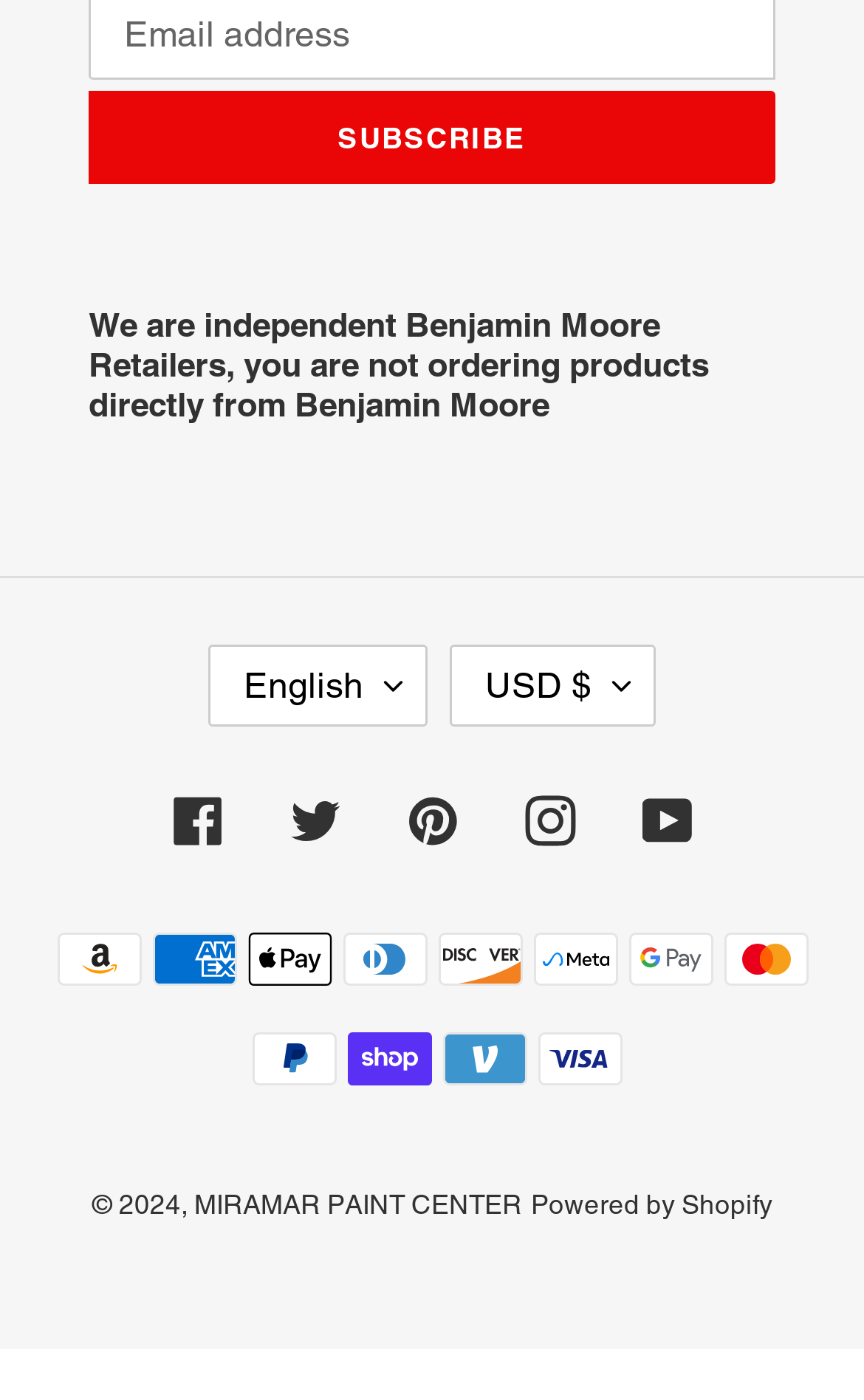Determine the bounding box coordinates for the HTML element described here: "Pinterest".

[0.471, 0.567, 0.529, 0.604]